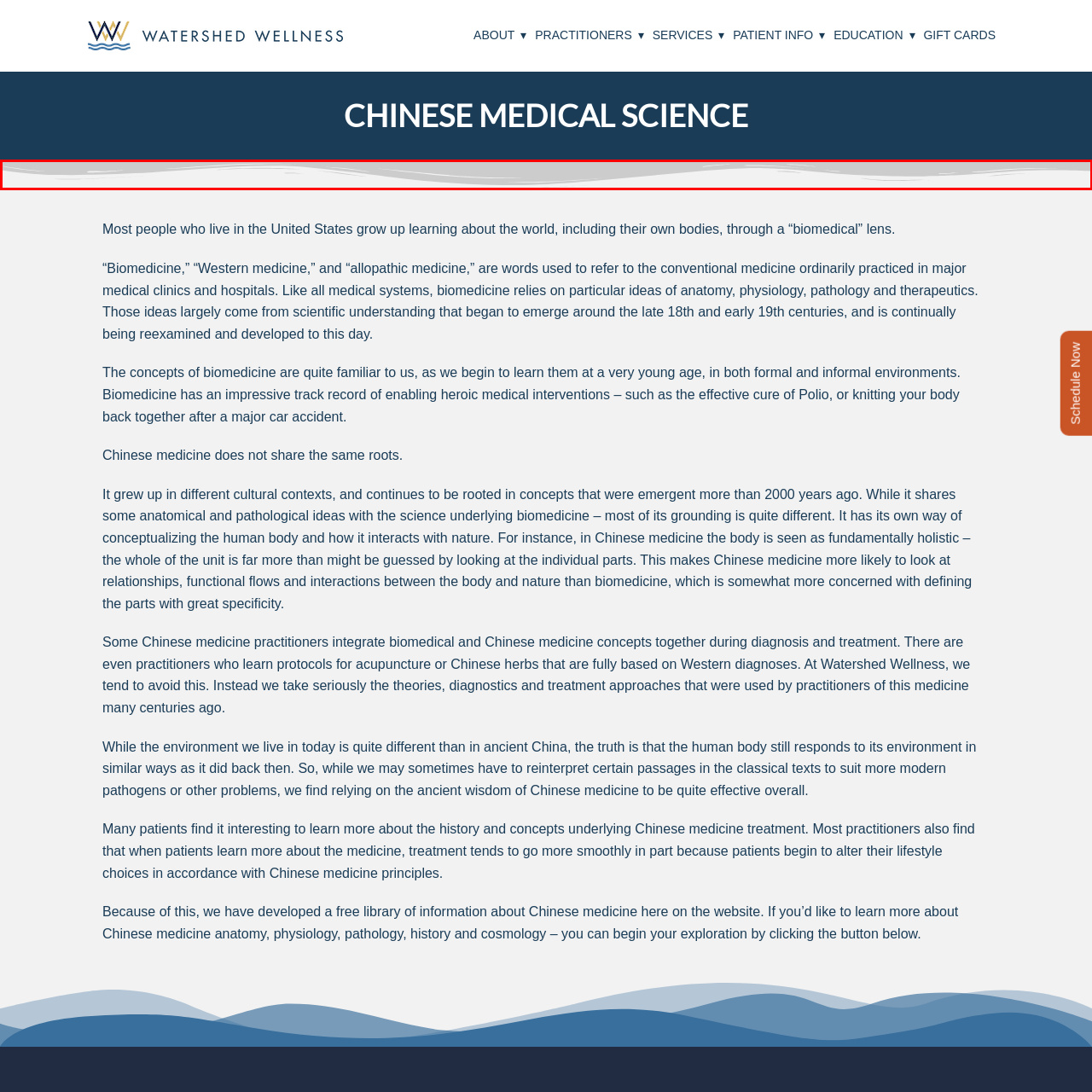Examine the image within the red boundary and respond with a single word or phrase to the question:
What is the image representing?

Holistic health